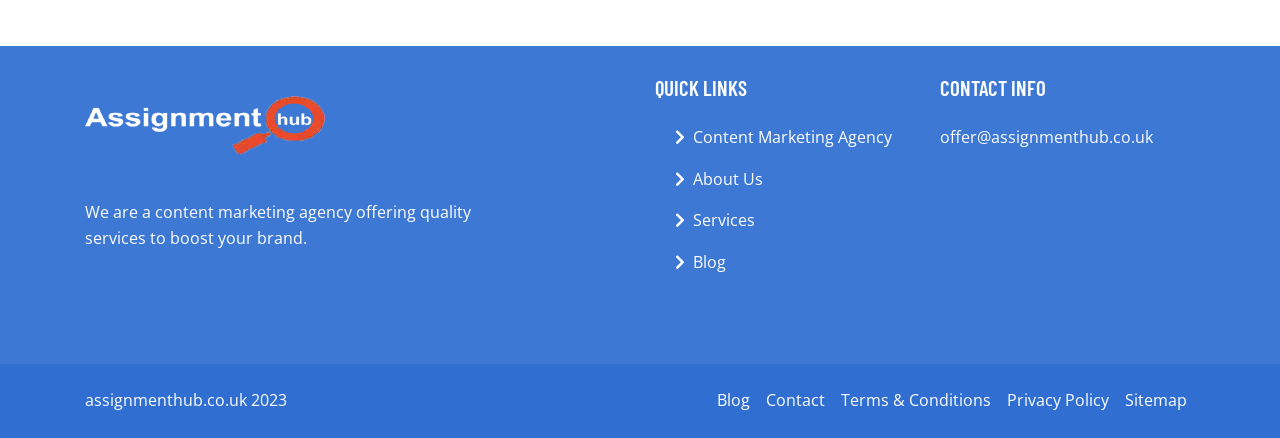What is the name of the content marketing agency?
Using the visual information, reply with a single word or short phrase.

Assignment Hub